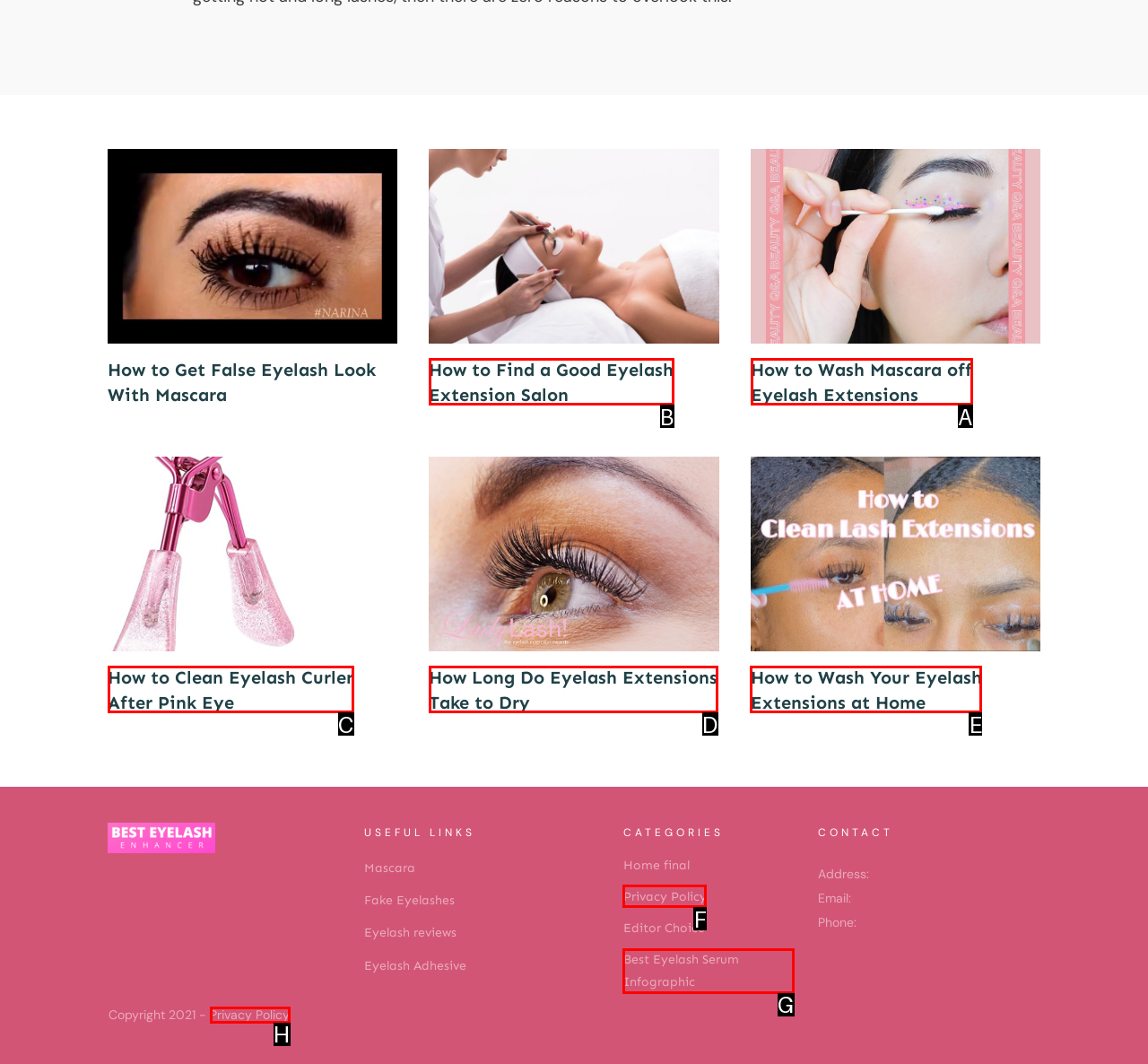Identify the correct choice to execute this task: Read 'How to Wash Mascara off Eyelash Extensions'
Respond with the letter corresponding to the right option from the available choices.

A